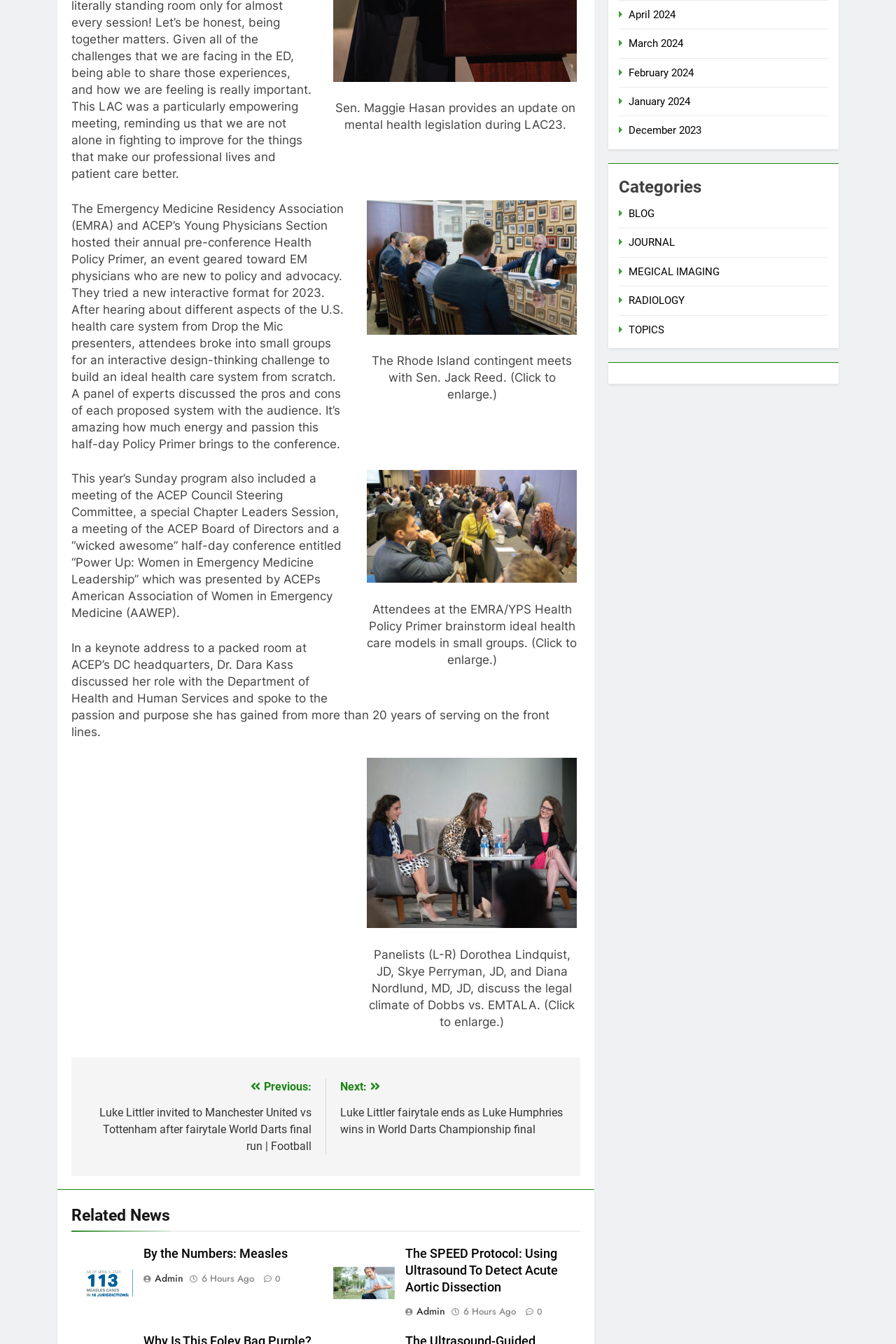Please identify the bounding box coordinates of the element's region that I should click in order to complete the following instruction: "View the 'The SPEED Protocol: Using Ultrasound To Detect Acute Aortic Dissection' article". The bounding box coordinates consist of four float numbers between 0 and 1, i.e., [left, top, right, bottom].

[0.452, 0.927, 0.648, 0.964]